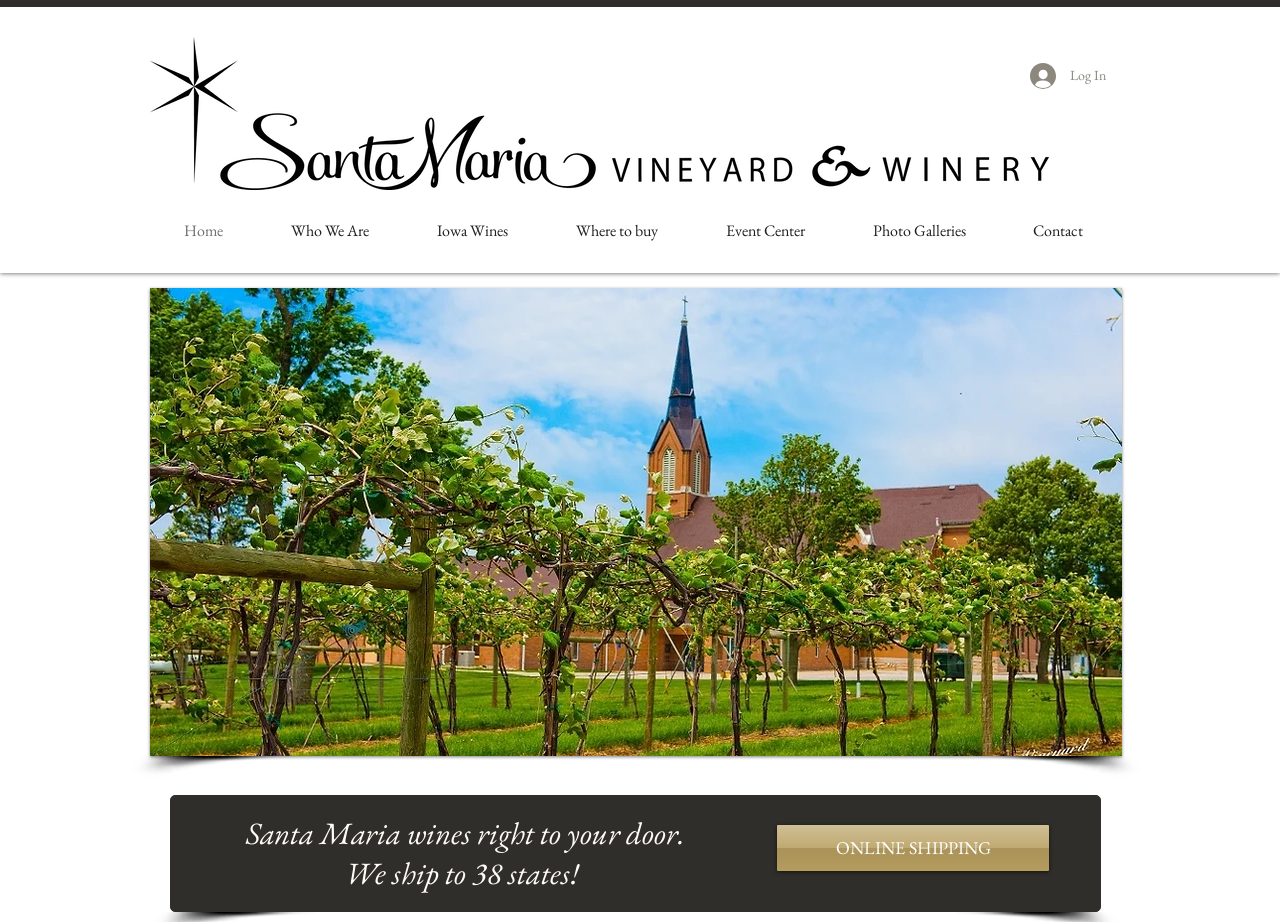Locate the bounding box coordinates of the element that needs to be clicked to carry out the instruction: "Explore BioHybrid Solutions, LLC.". The coordinates should be given as four float numbers ranging from 0 to 1, i.e., [left, top, right, bottom].

None